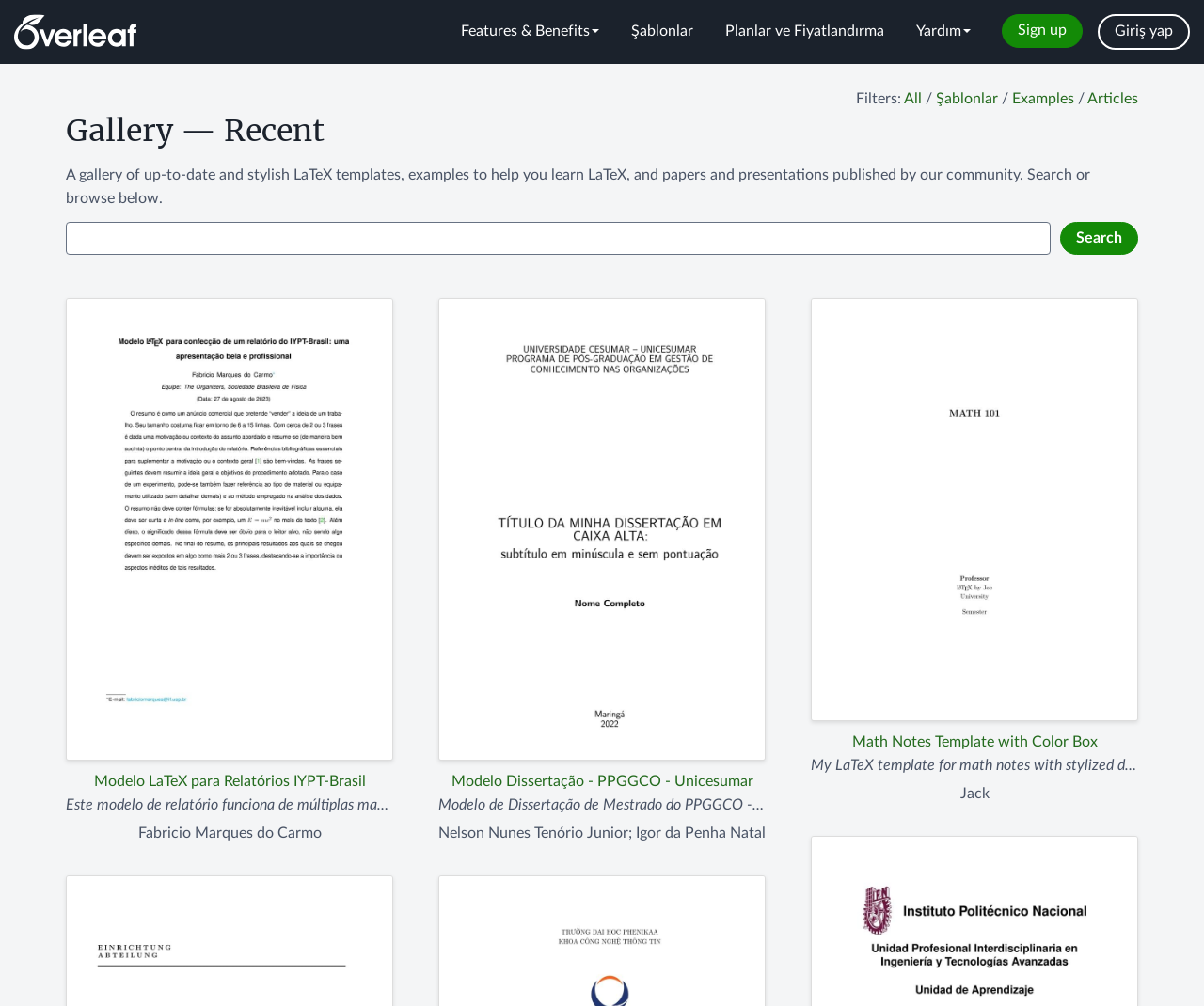Please reply to the following question with a single word or a short phrase:
How can users find specific templates on this website?

Using search or filters